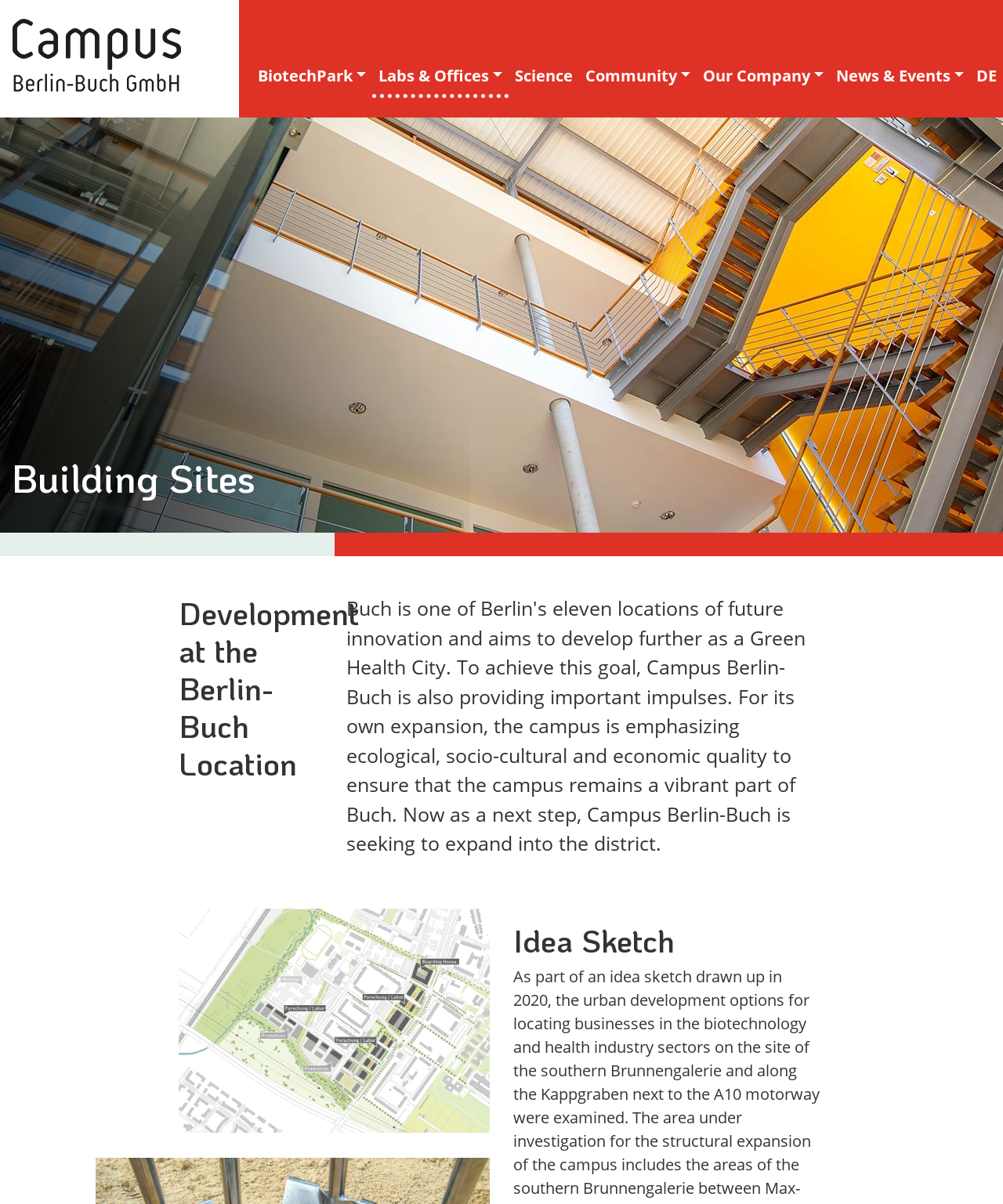Please specify the bounding box coordinates of the clickable region to carry out the following instruction: "View product details of the Large VOLA Vase". The coordinates should be four float numbers between 0 and 1, in the format [left, top, right, bottom].

None